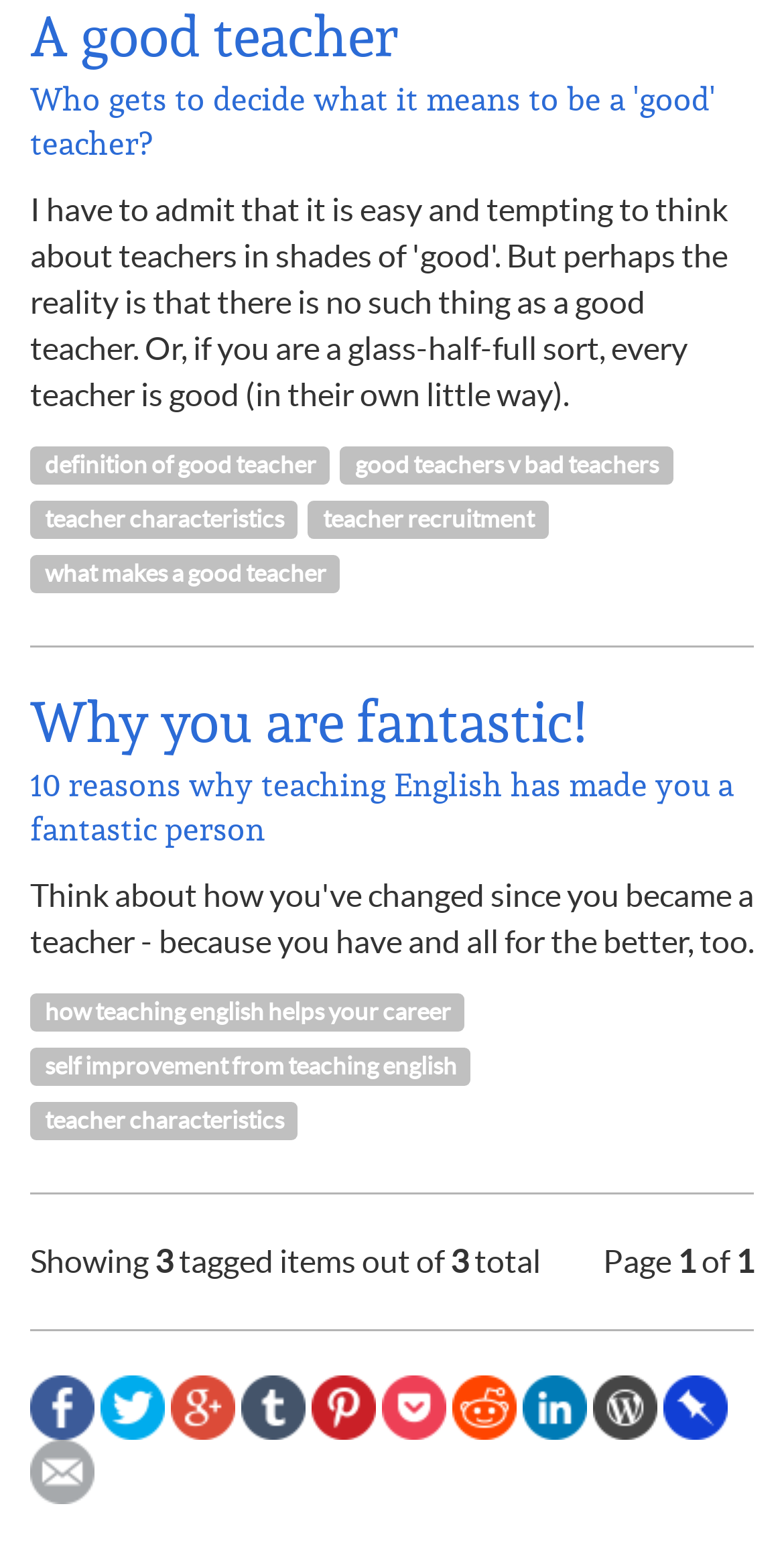Using the element description: "title="Email"", determine the bounding box coordinates. The coordinates should be in the format [left, top, right, bottom], with values between 0 and 1.

[0.038, 0.941, 0.121, 0.964]